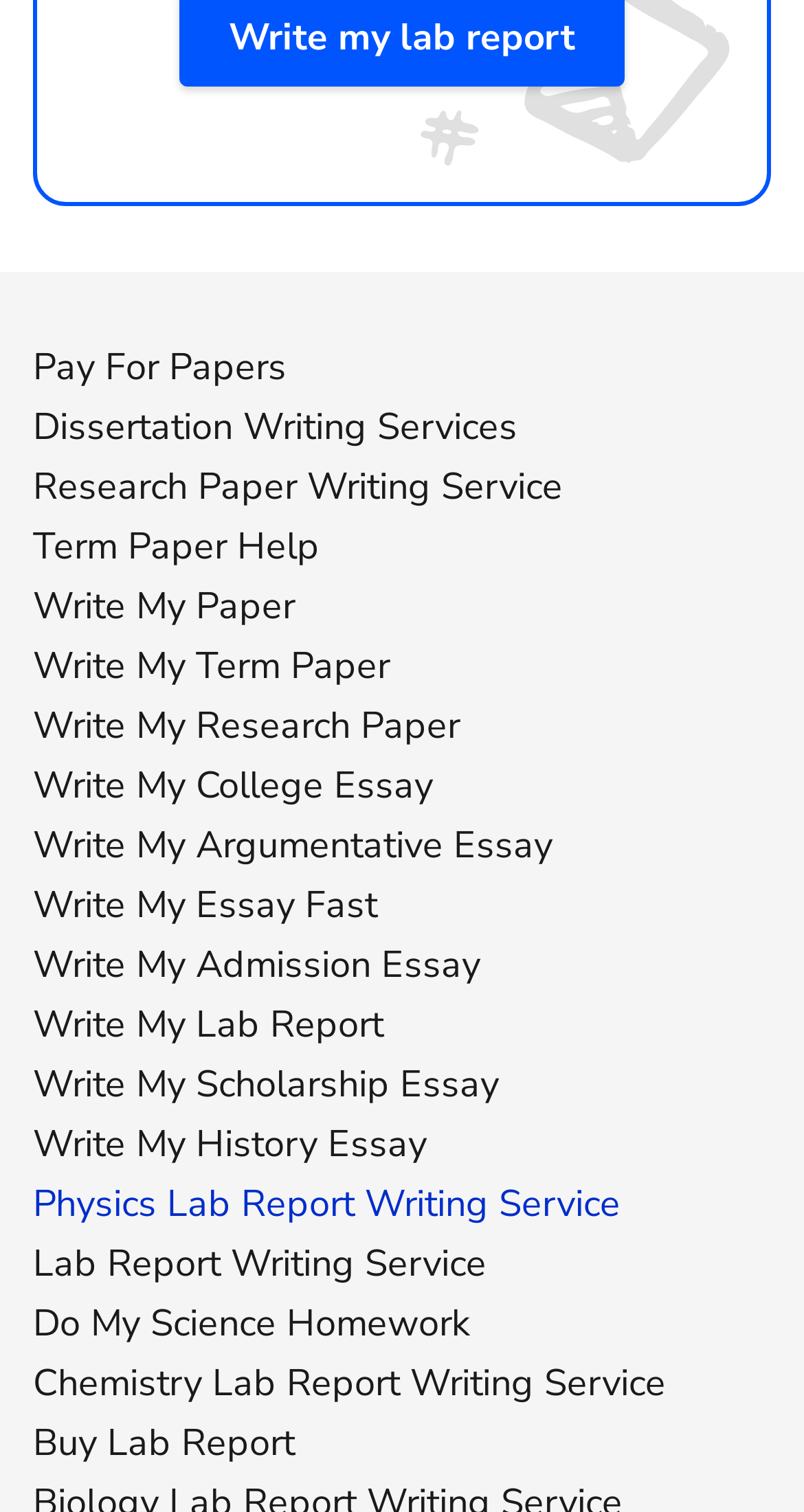Locate the bounding box coordinates of the element's region that should be clicked to carry out the following instruction: "Click on 'Pay For Papers'". The coordinates need to be four float numbers between 0 and 1, i.e., [left, top, right, bottom].

[0.041, 0.226, 0.356, 0.258]